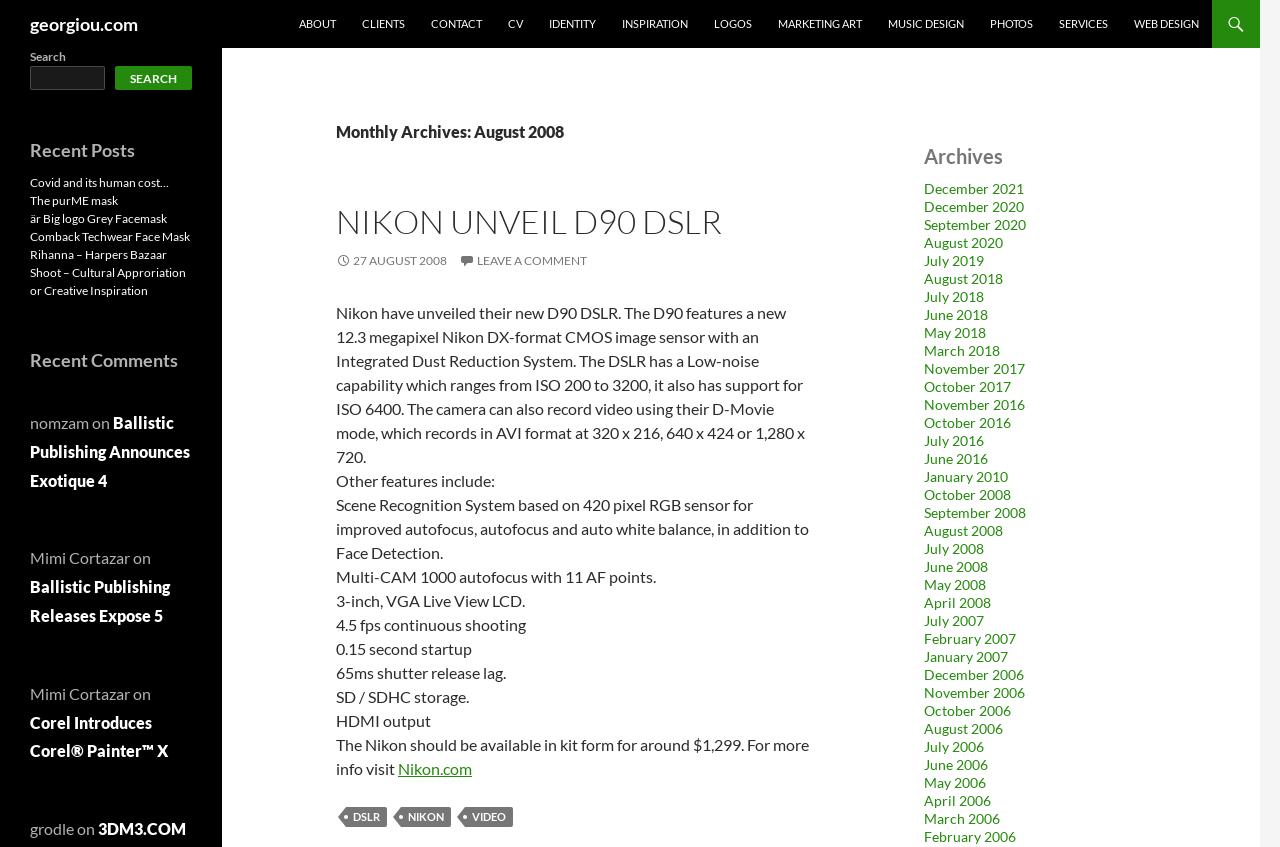Please identify the bounding box coordinates of the element's region that should be clicked to execute the following instruction: "Click on the 'Food' link". The bounding box coordinates must be four float numbers between 0 and 1, i.e., [left, top, right, bottom].

None